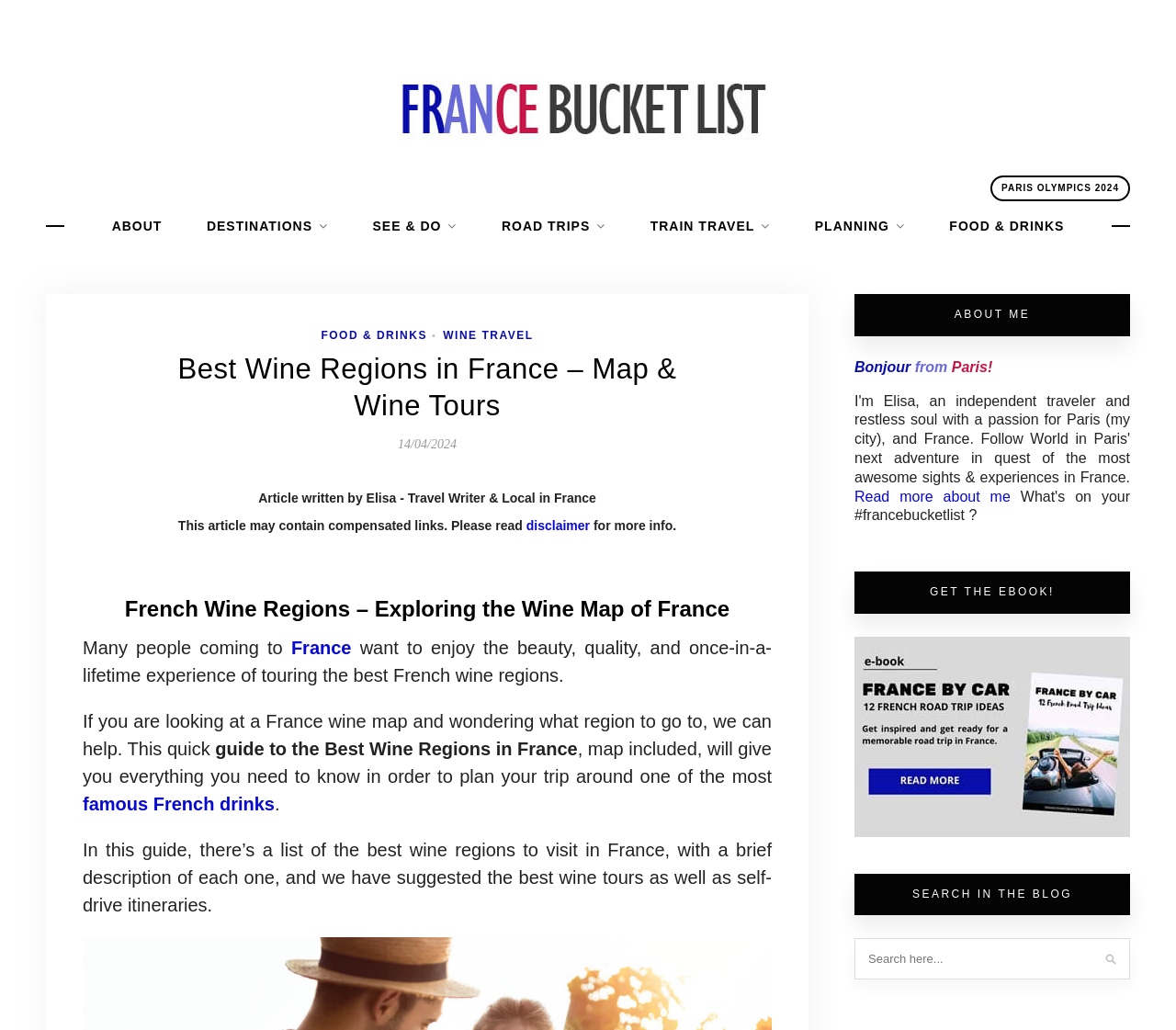Analyze the image and answer the question with as much detail as possible: 
Who is the author of the article?

I determined the answer by looking at the StaticText element 'Article written by Elisa - Travel Writer & Local in France' with bounding box coordinates [0.22, 0.476, 0.507, 0.49], which explicitly states the author's name as Elisa.